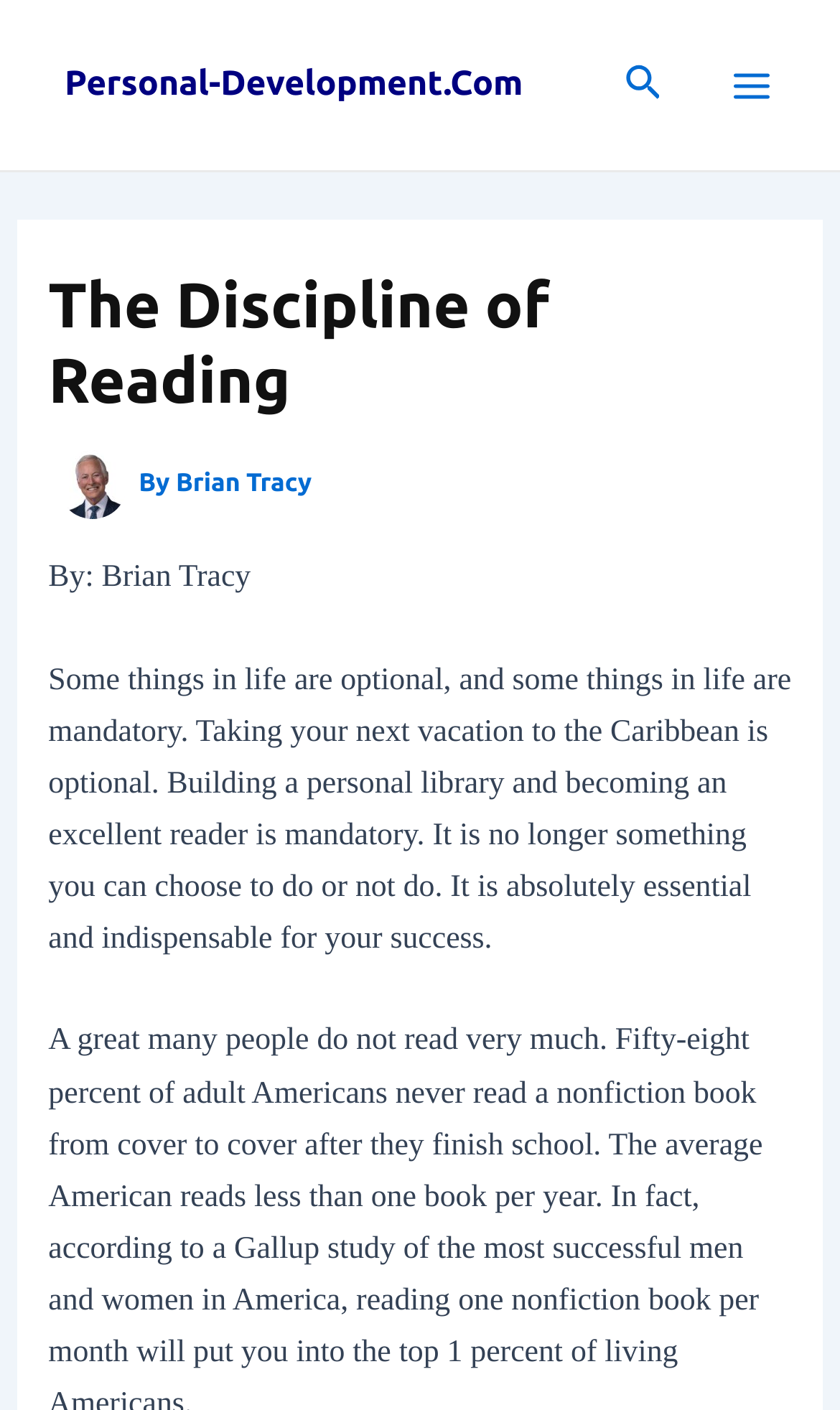What is the principal heading displayed on the webpage?

The Discipline of Reading